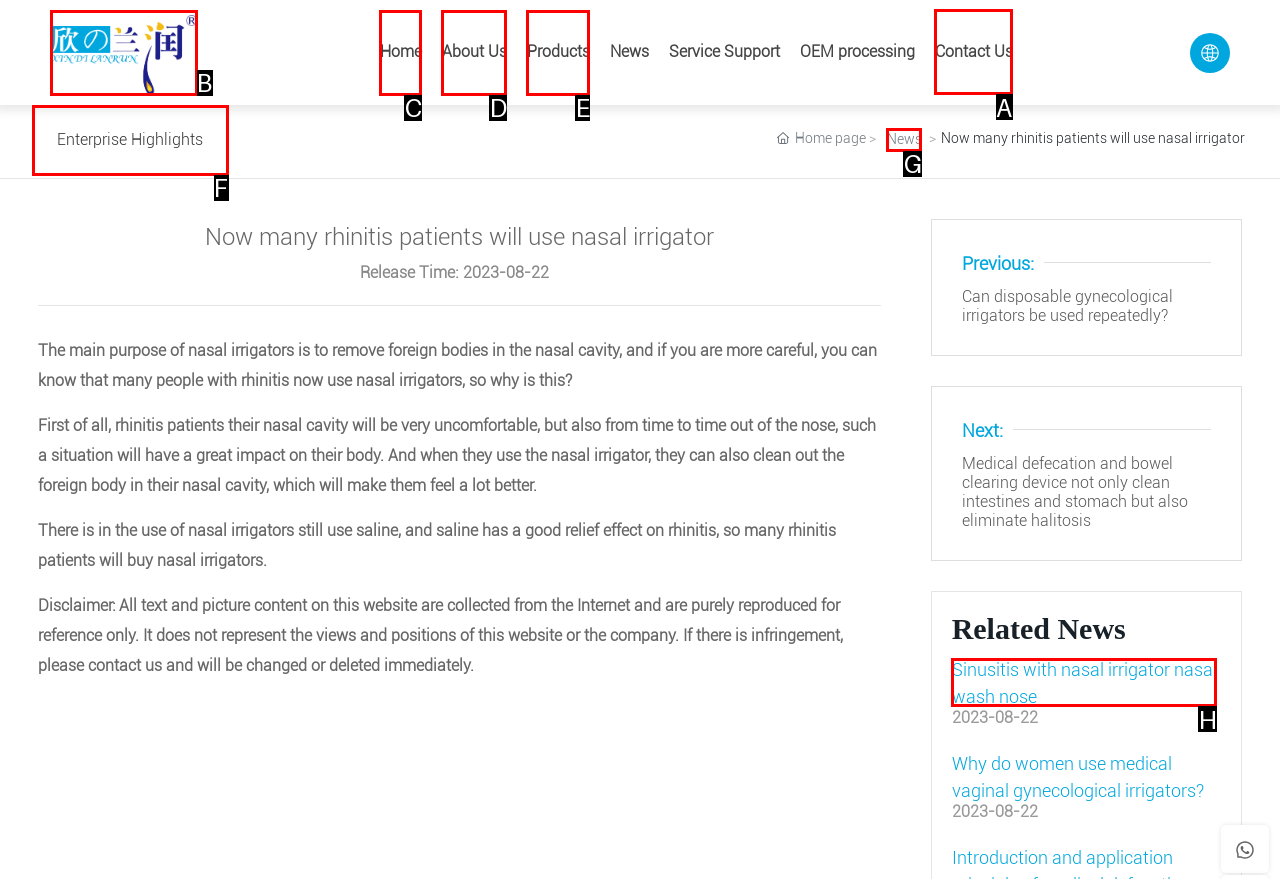Choose the HTML element you need to click to achieve the following task: Click the 'Contact Us' link
Respond with the letter of the selected option from the given choices directly.

A